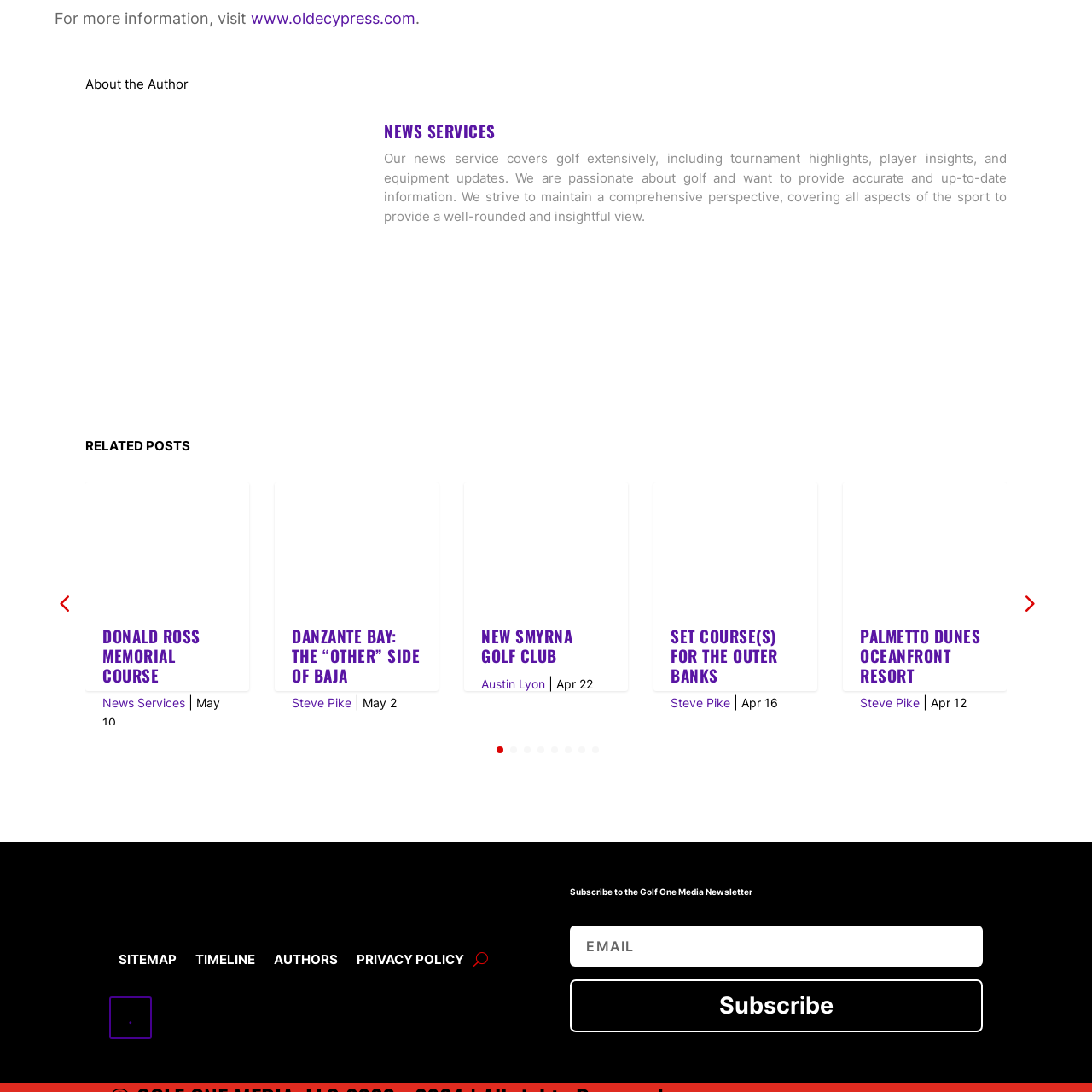Where is the course situated?
Focus on the image highlighted within the red borders and answer with a single word or short phrase derived from the image.

Golf country